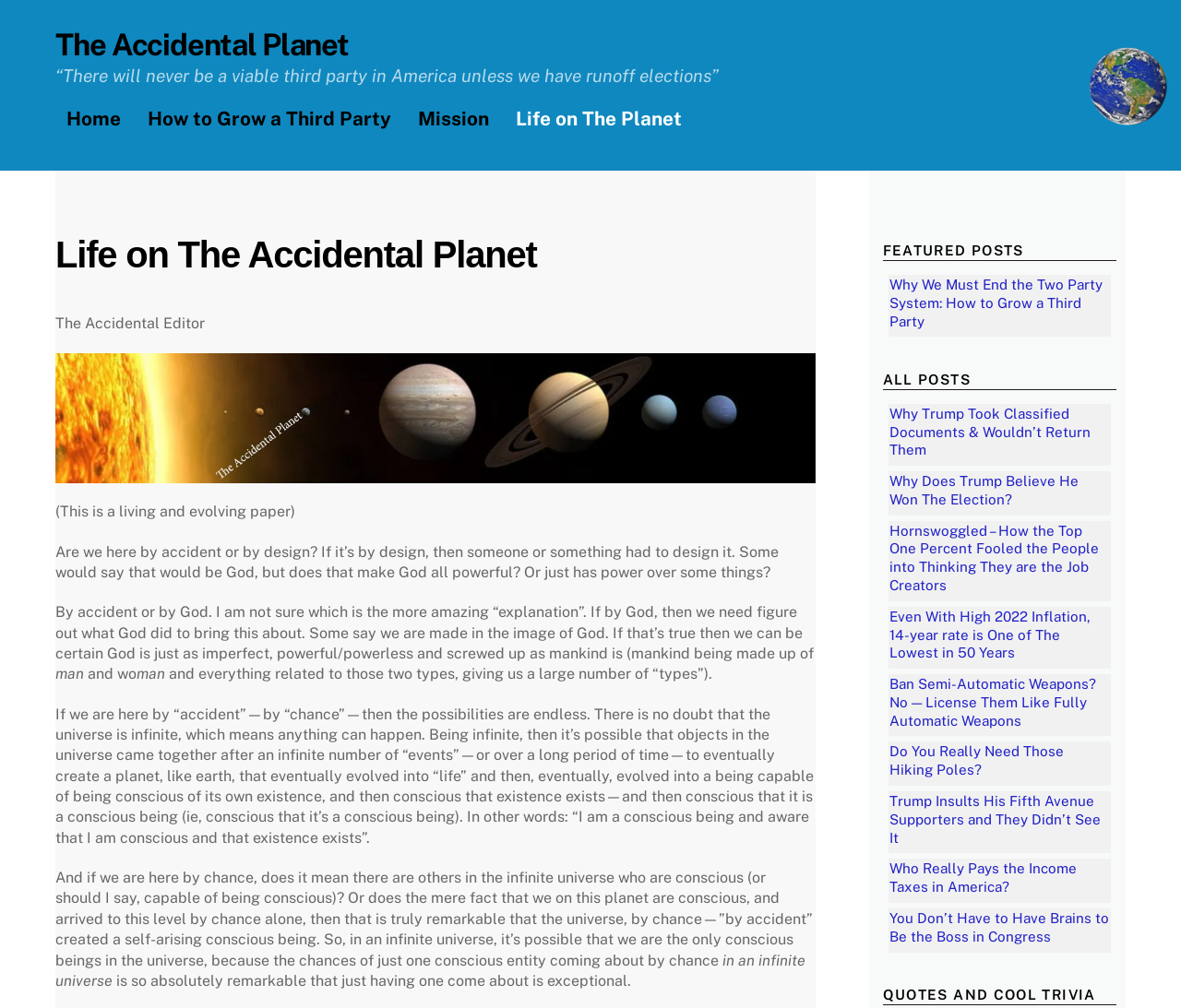Using the provided element description: "Mission", determine the bounding box coordinates of the corresponding UI element in the screenshot.

[0.344, 0.096, 0.424, 0.139]